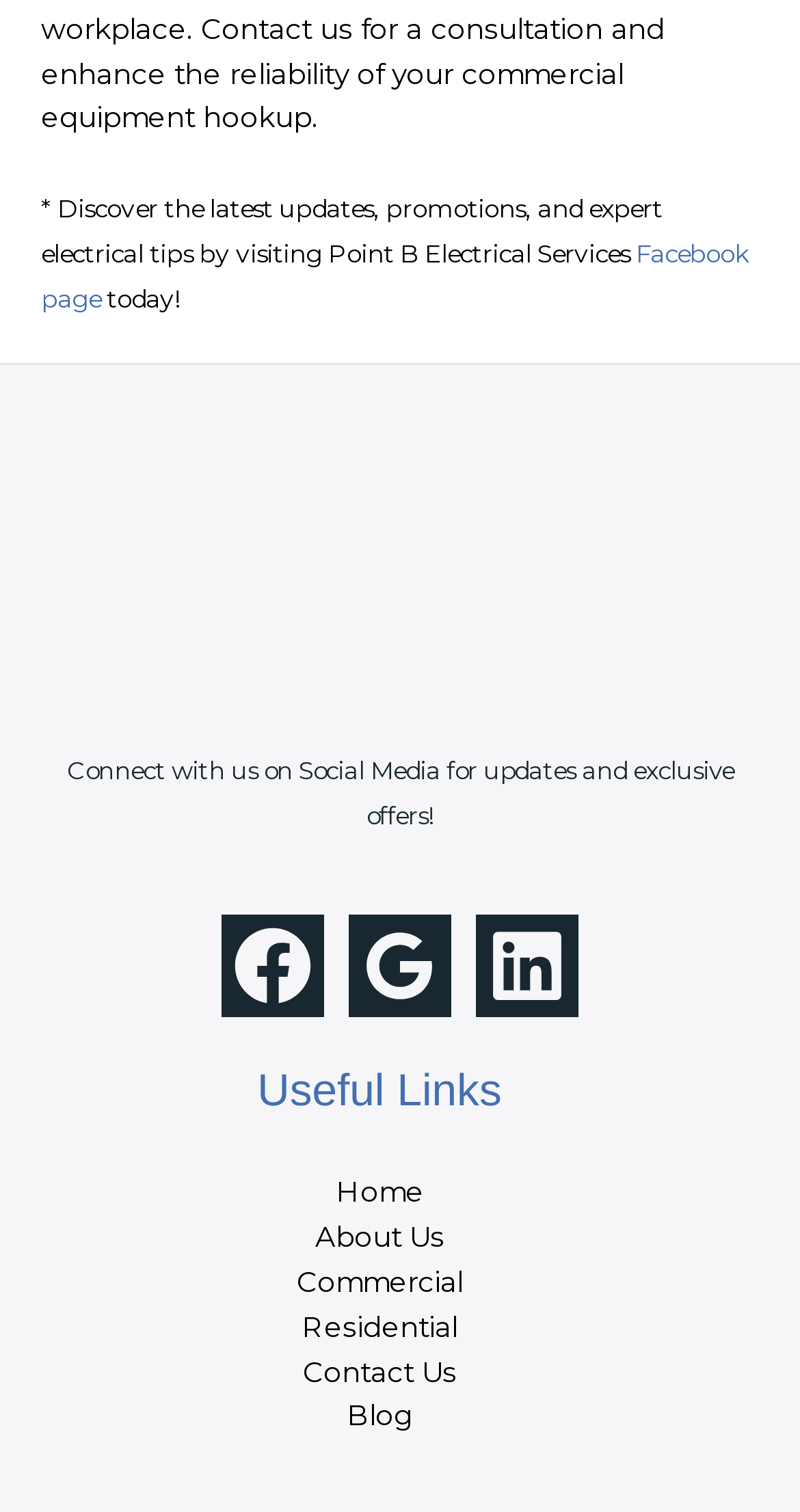Provide the bounding box for the UI element matching this description: "Facebook page".

[0.051, 0.157, 0.936, 0.207]